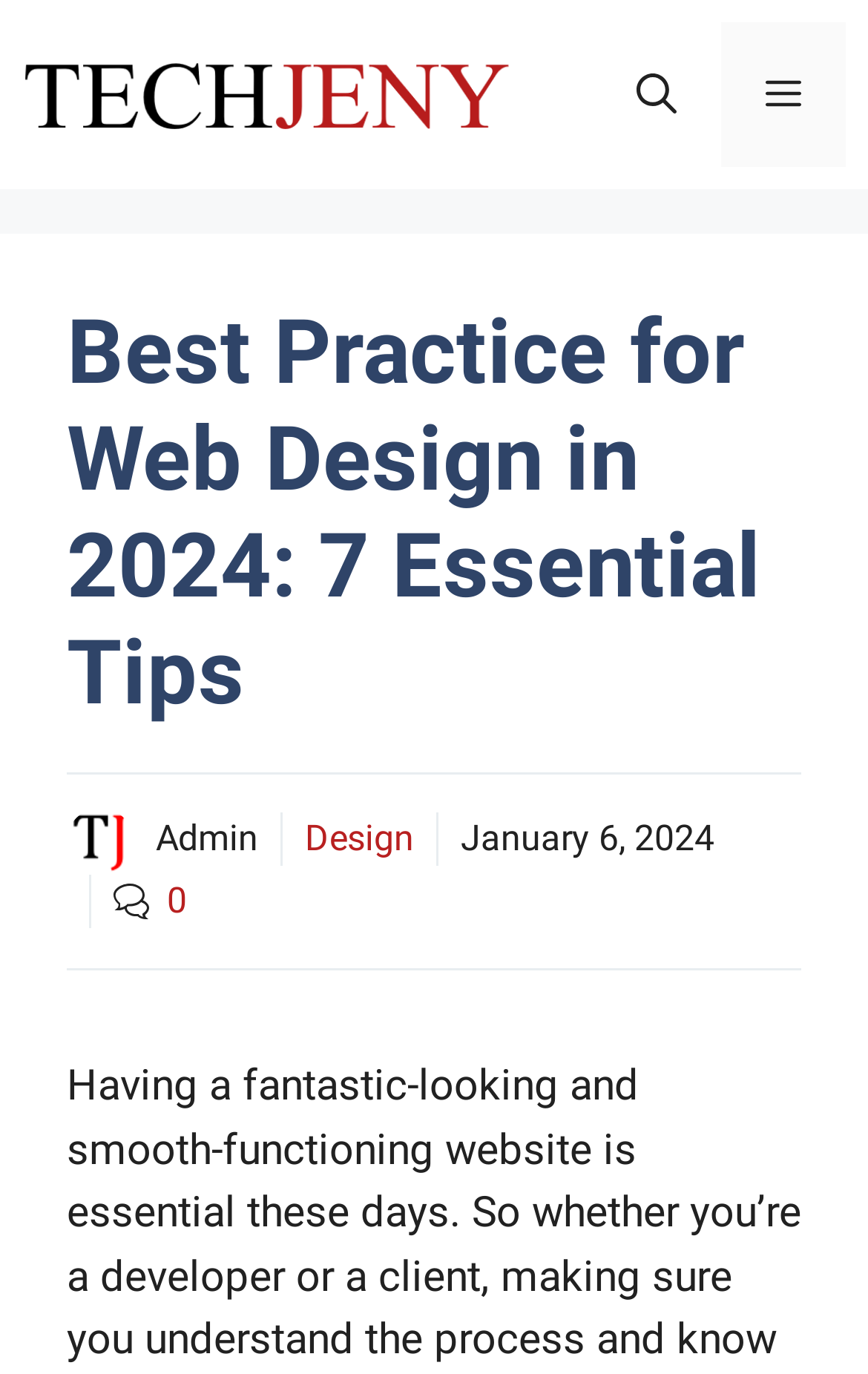Locate the primary headline on the webpage and provide its text.

Best Practice for Web Design in 2024: 7 Essential Tips